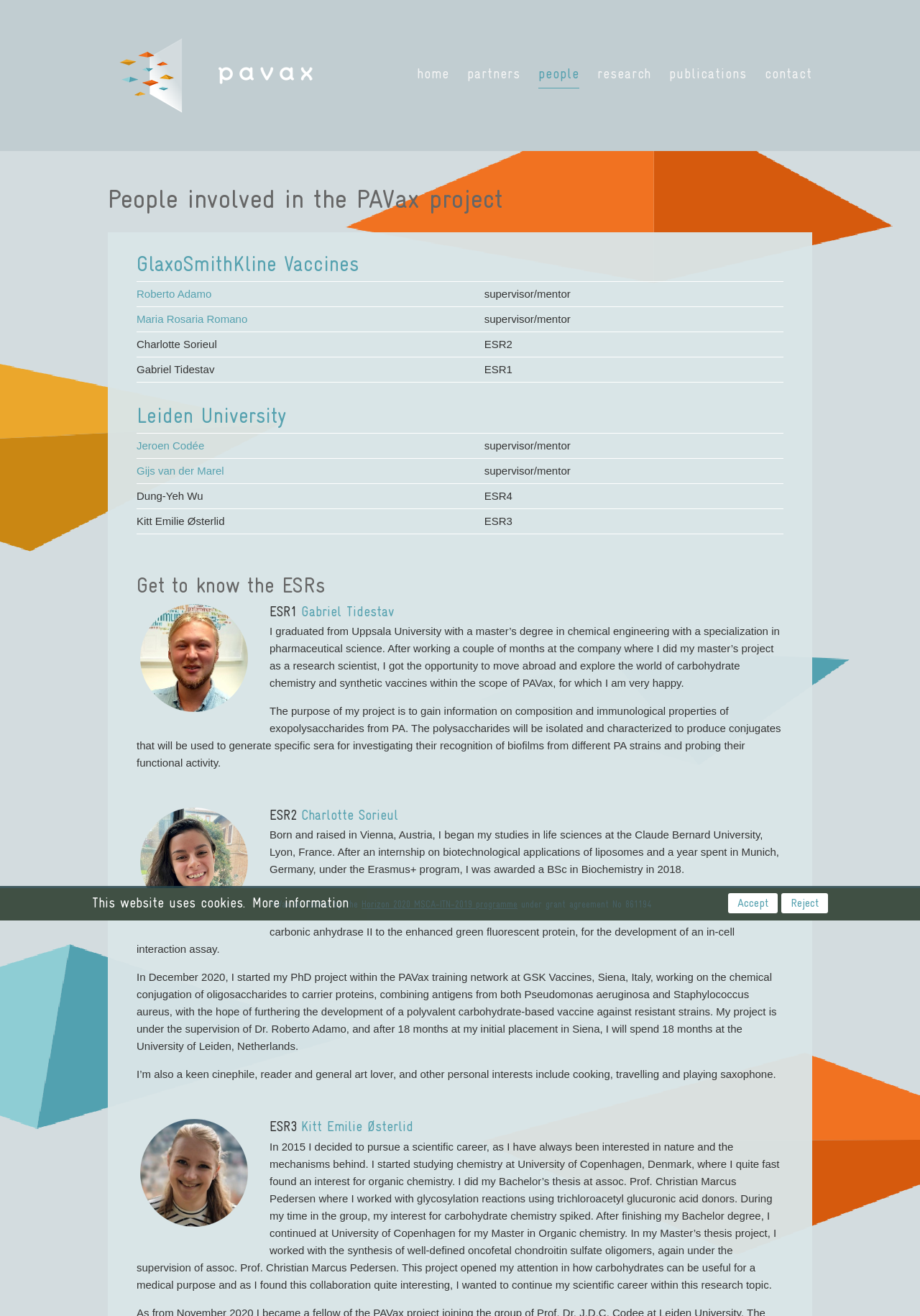Provide a brief response to the question below using one word or phrase:
How many tables are on this webpage?

2